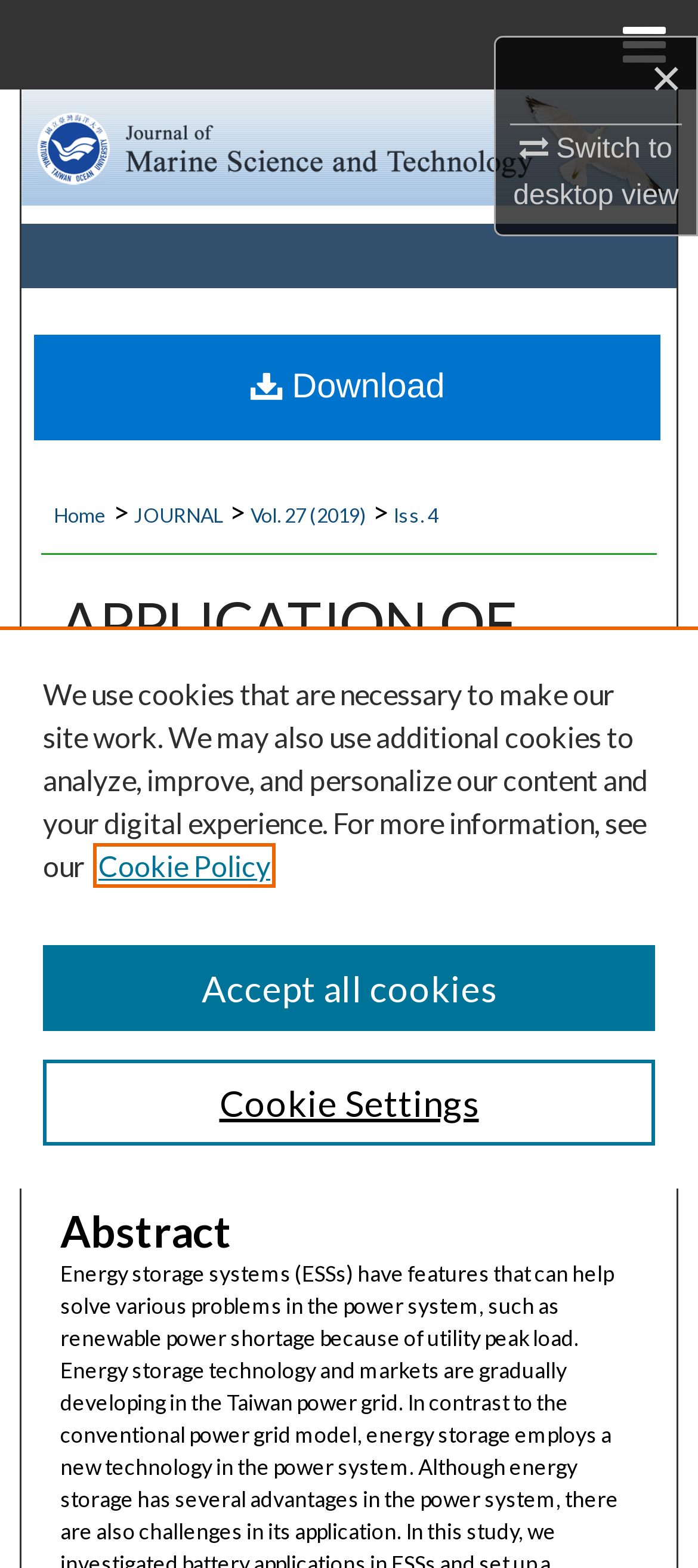Can you show the bounding box coordinates of the region to click on to complete the task described in the instruction: "Follow"?

[0.781, 0.685, 0.893, 0.71]